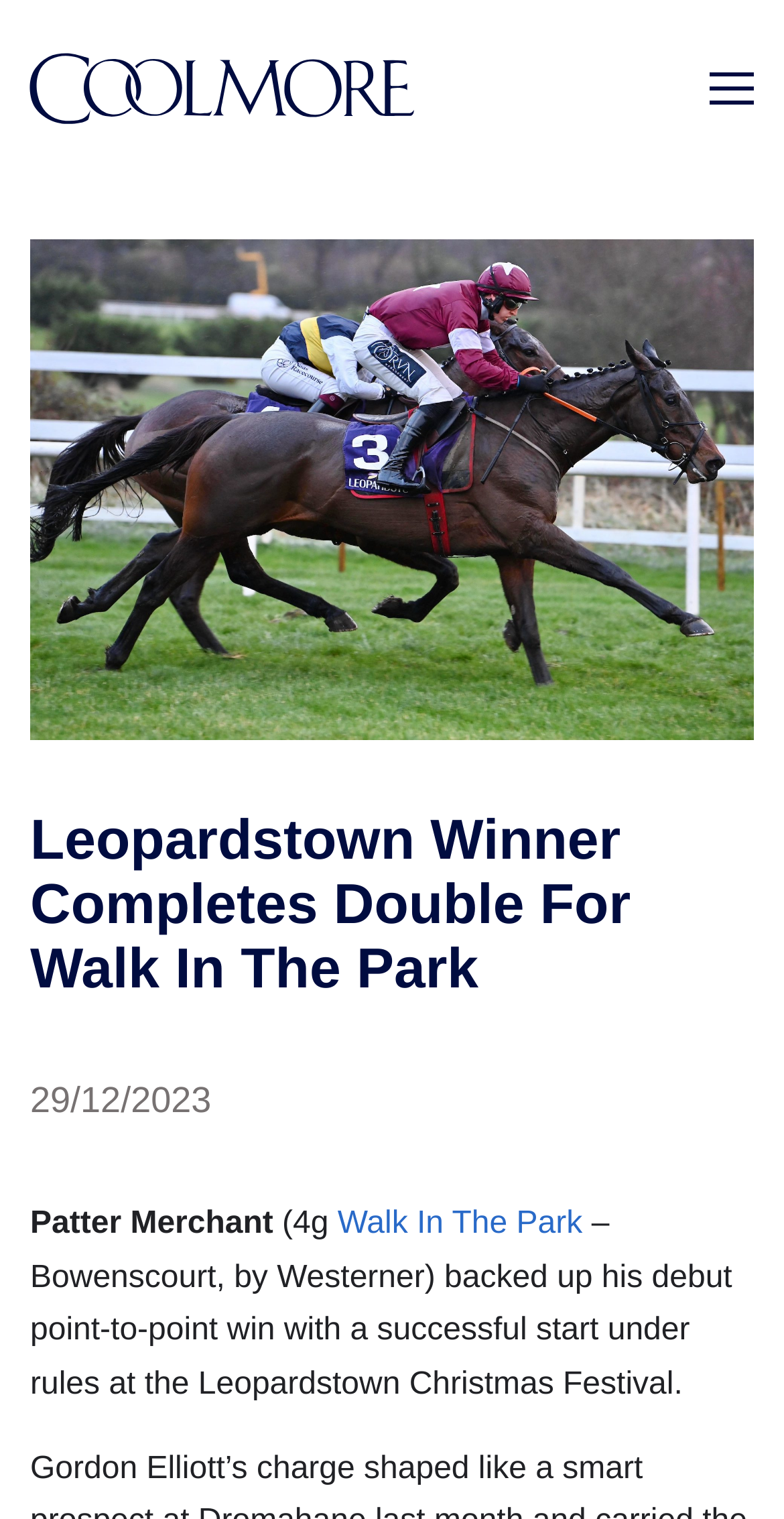Provide a brief response in the form of a single word or phrase:
What is the name of the horse?

Patter Merchant